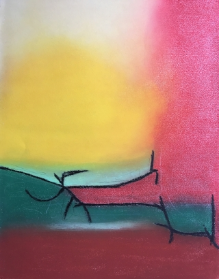Give a thorough caption of the image, focusing on all visible elements.

The image displays an abstract mixed media artwork characterized by vibrant color gradients and bold, expressive lines. Dominating the composition are hues of yellow, red, and green that merge seamlessly, creating a visually dynamic background. Across the lower section, black lines add contrast and movement, suggesting forms that could evoke organic or architectural structures. This piece exemplifies the teaching focus of Mendoza, who is currently conducting mixed media collage workshops in the Highbridge neighborhood of the Bronx, inviting the viewer to engage with the interplay of color and form in contemporary art.